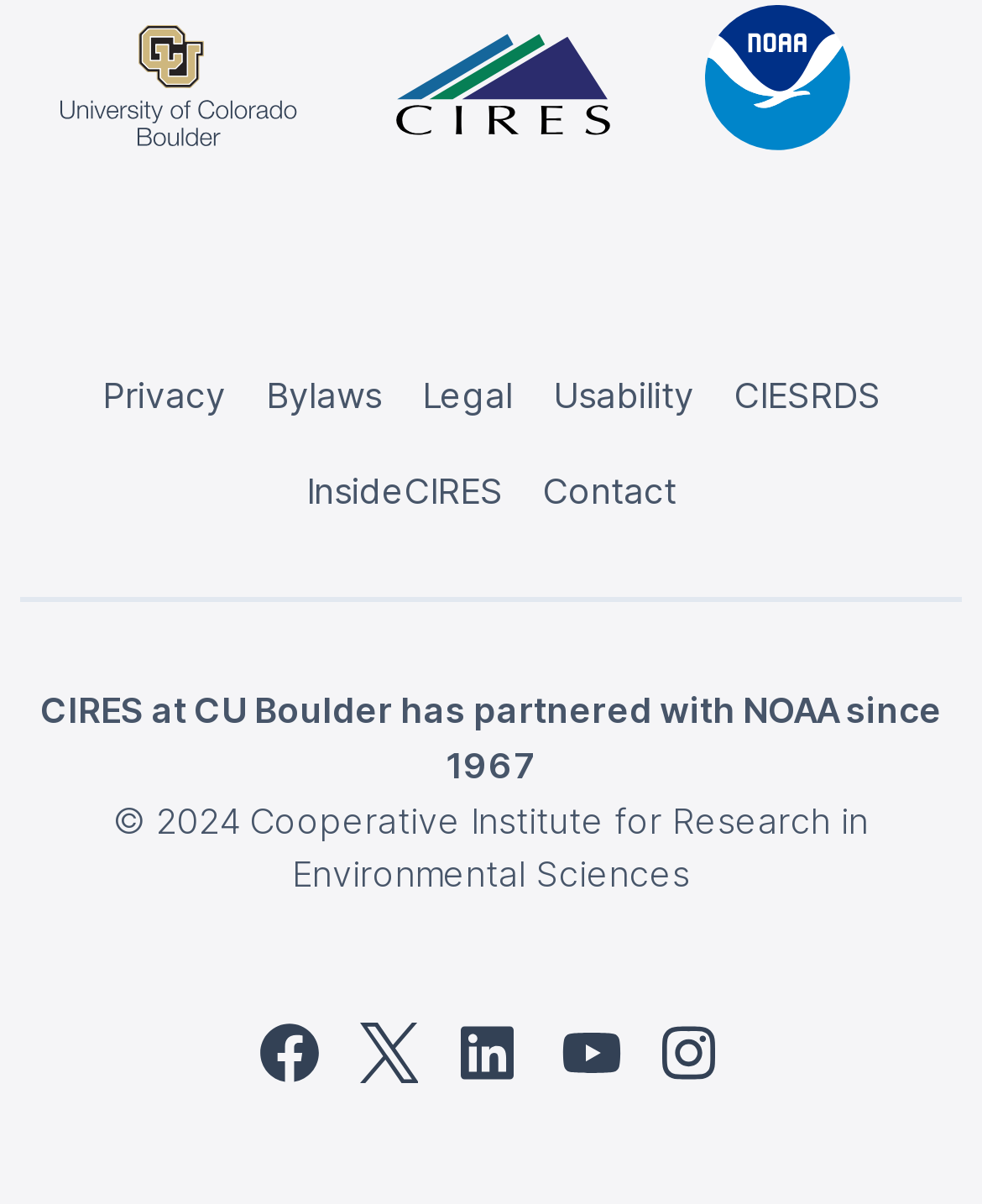How many links are in the top navigation bar?
Refer to the image and provide a one-word or short phrase answer.

6